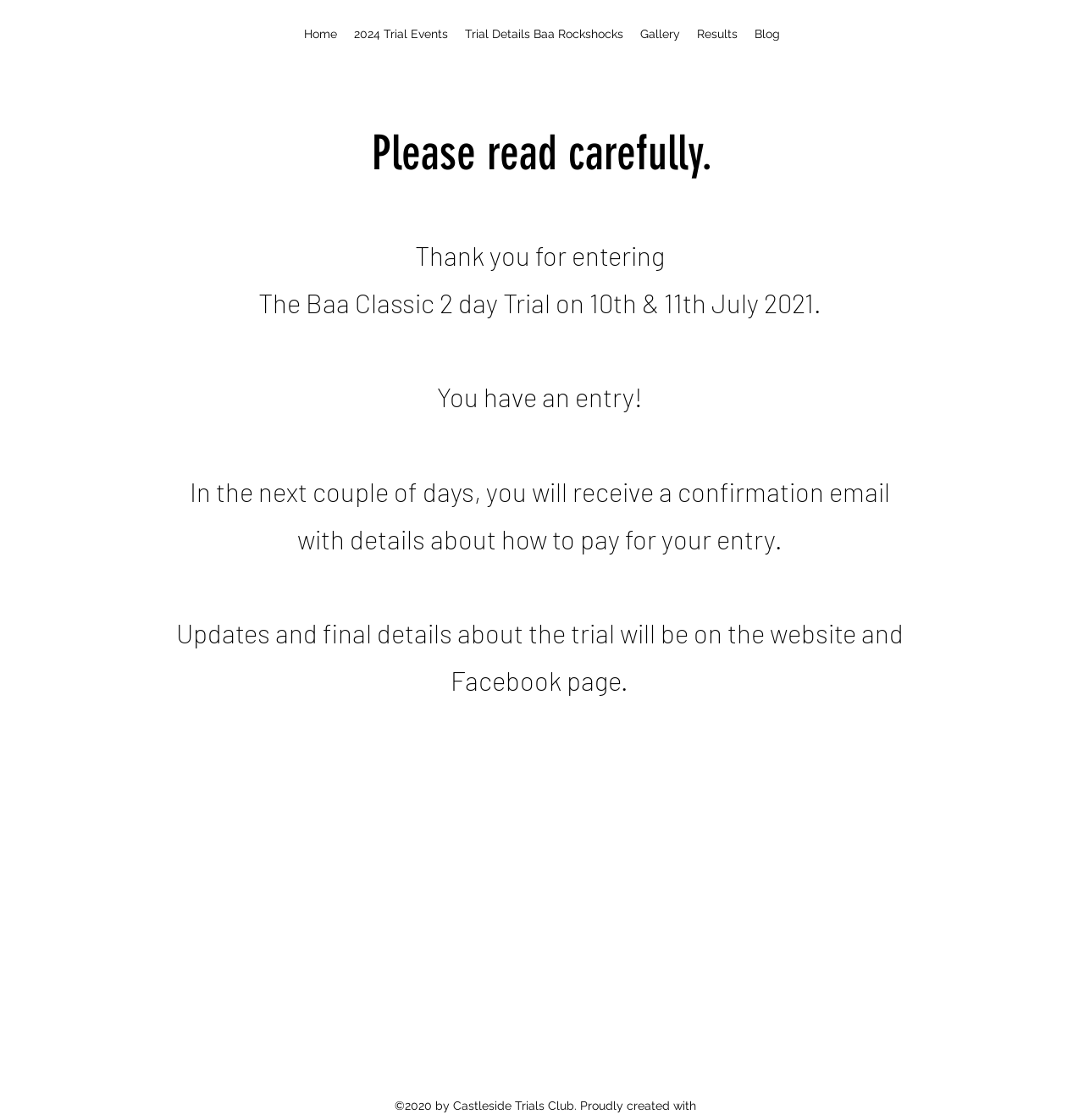Generate a comprehensive caption for the webpage you are viewing.

The webpage appears to be a confirmation page for an event entry, specifically the Baa Classic 2-day trial. At the top, there is a navigation menu with links to various sections of the website, including "Home", "2024 Trial Events", "Trial Details Baa Rockshocks", "Gallery", "Results", and "Blog". 

Below the navigation menu, there is a main section that takes up most of the page. Within this section, there is a heading that reads "Please read carefully." Below this heading, there are several paragraphs of text. The first paragraph starts with "Thank you for entering" and informs the user that they have an entry for the Baa Classic 2-day trial on 10th and 11th July 2021. 

The next paragraph states "You have an entry!" and is positioned slightly below the first paragraph. The following paragraph explains that a confirmation email with payment details will be sent to the user within the next couple of days. The final paragraph mentions that updates and final details about the trial will be posted on the website and Facebook page.